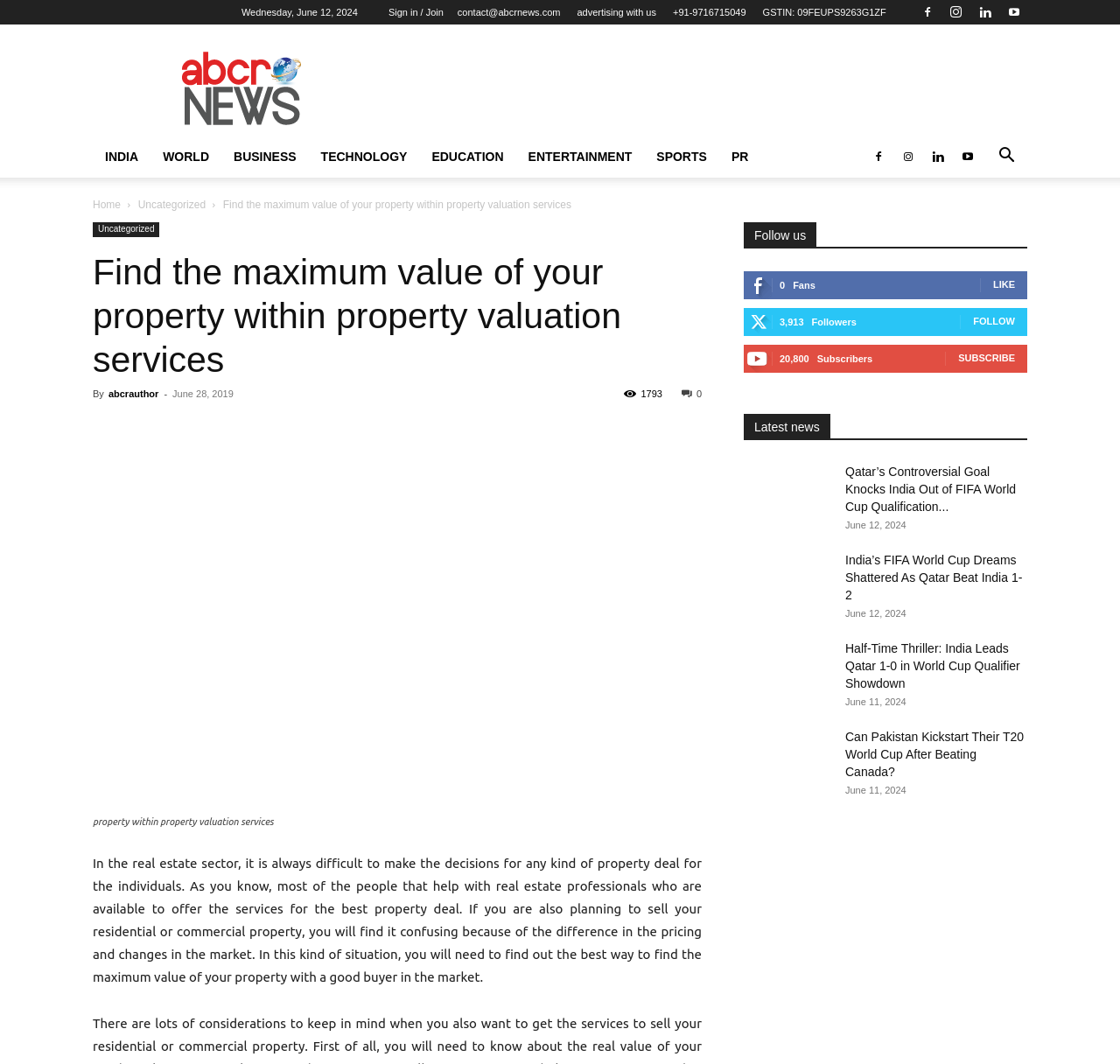Generate the main heading text from the webpage.

Find the maximum value of your property within property valuation services